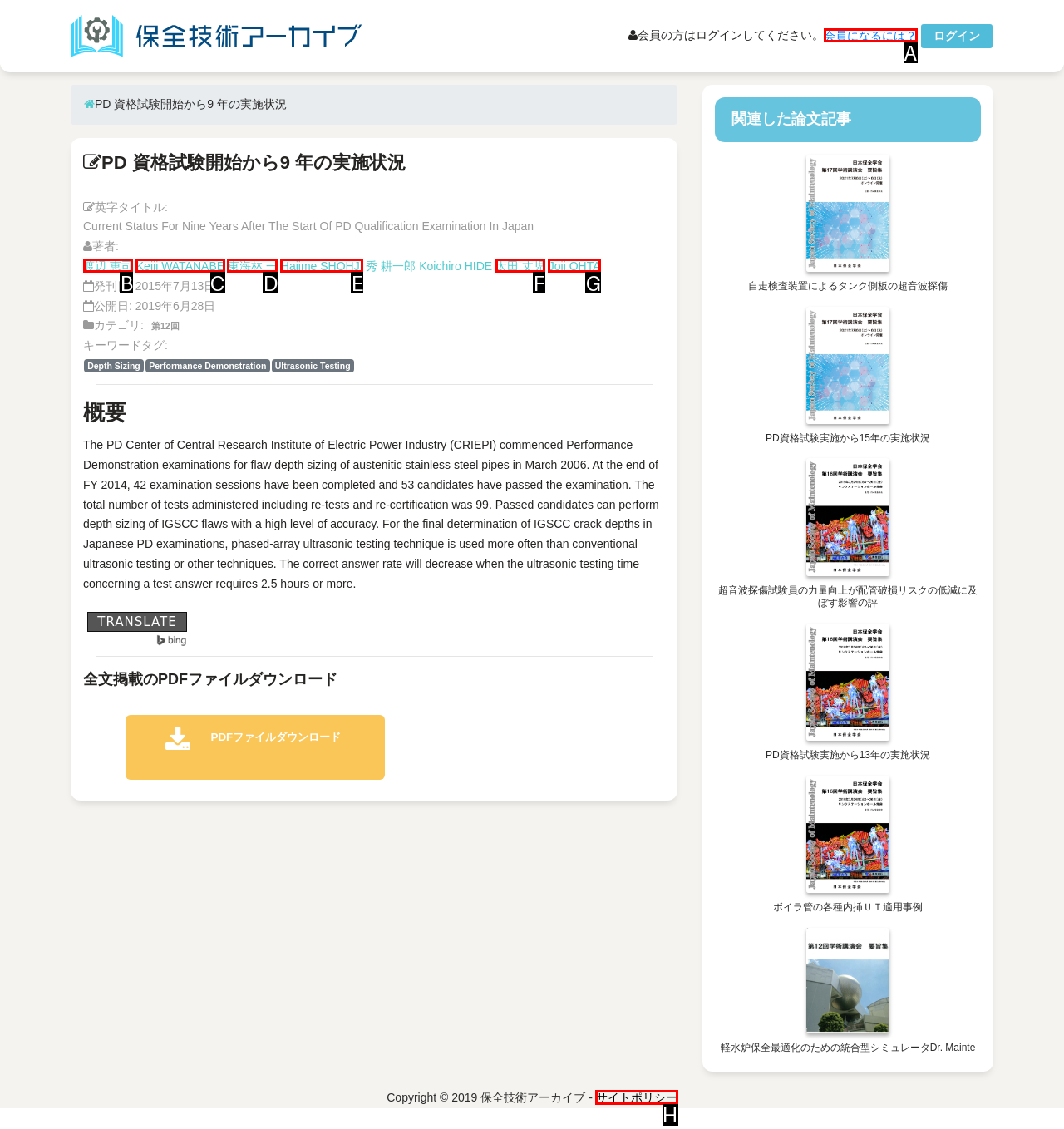Tell me which one HTML element you should click to complete the following task: Check the site policy
Answer with the option's letter from the given choices directly.

H